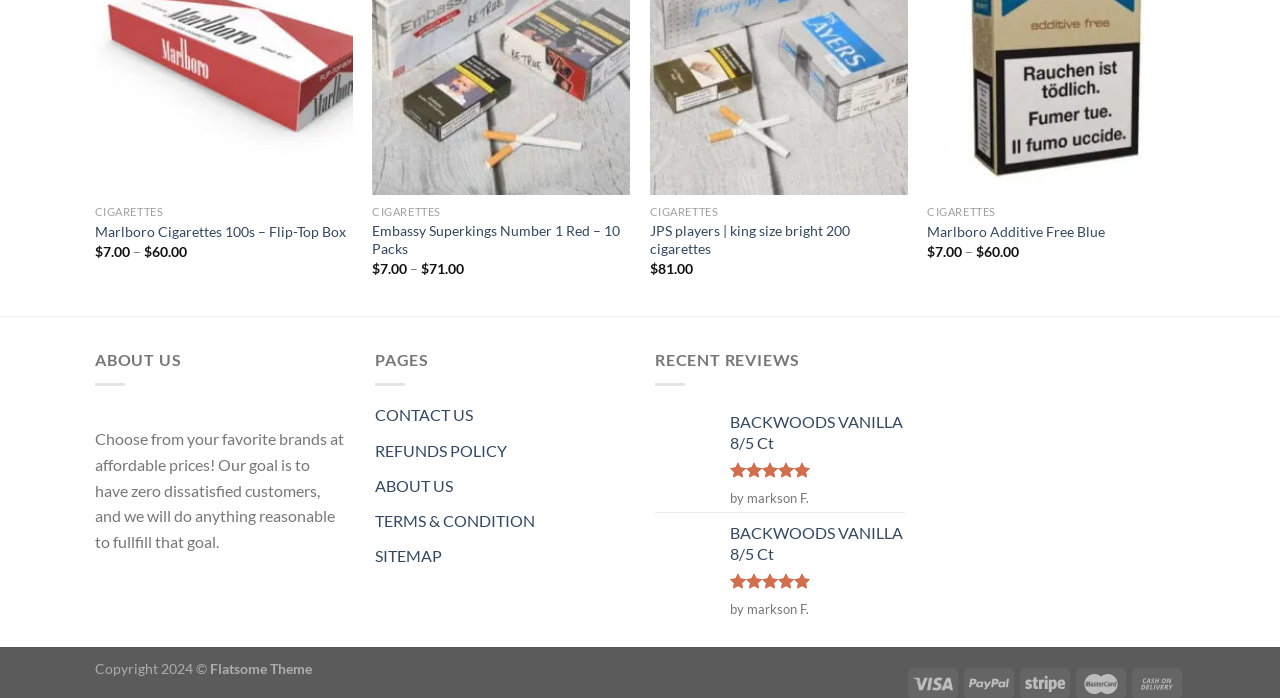Given the element description: "REFUNDS POLICY", predict the bounding box coordinates of this UI element. The coordinates must be four float numbers between 0 and 1, given as [left, top, right, bottom].

[0.293, 0.631, 0.396, 0.658]